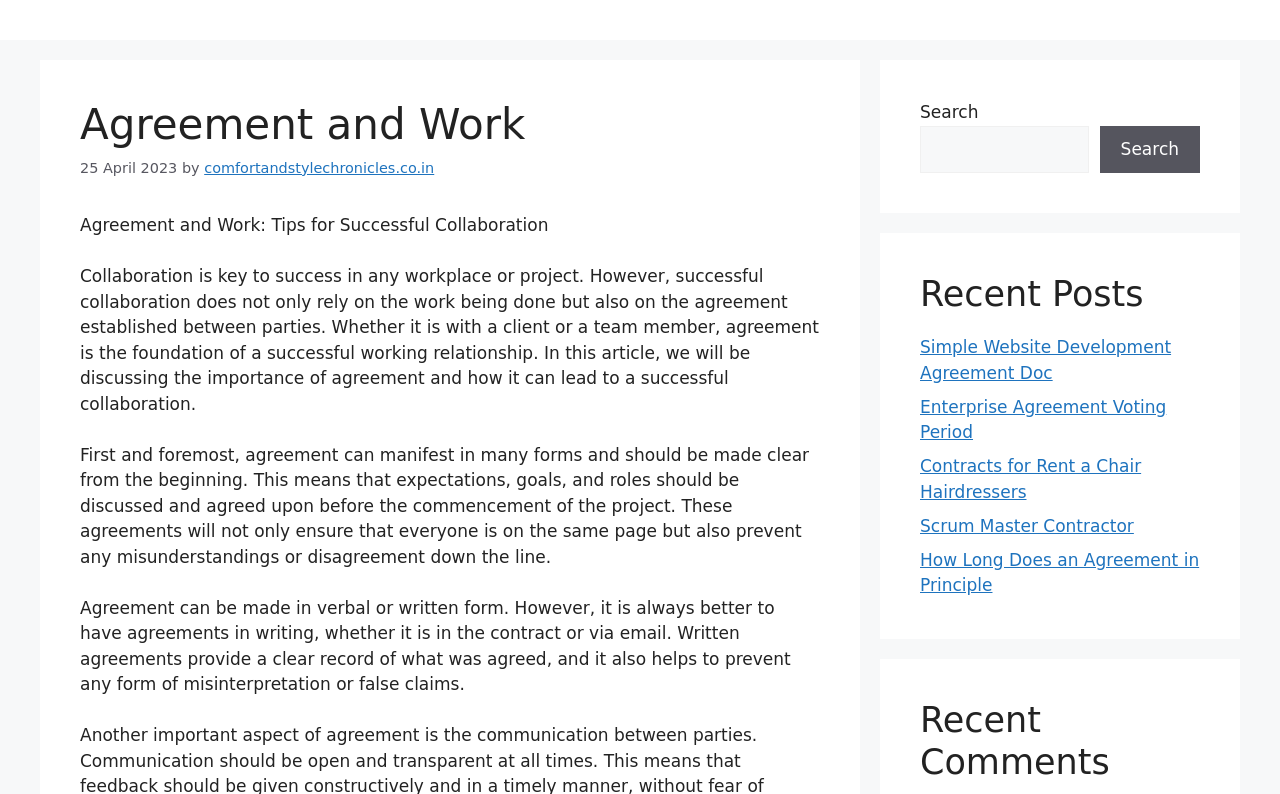Using the information in the image, give a comprehensive answer to the question: 
How many recent comments are listed?

There are no recent comments listed on the webpage. The section 'Recent Comments' is present, but it does not contain any comments.